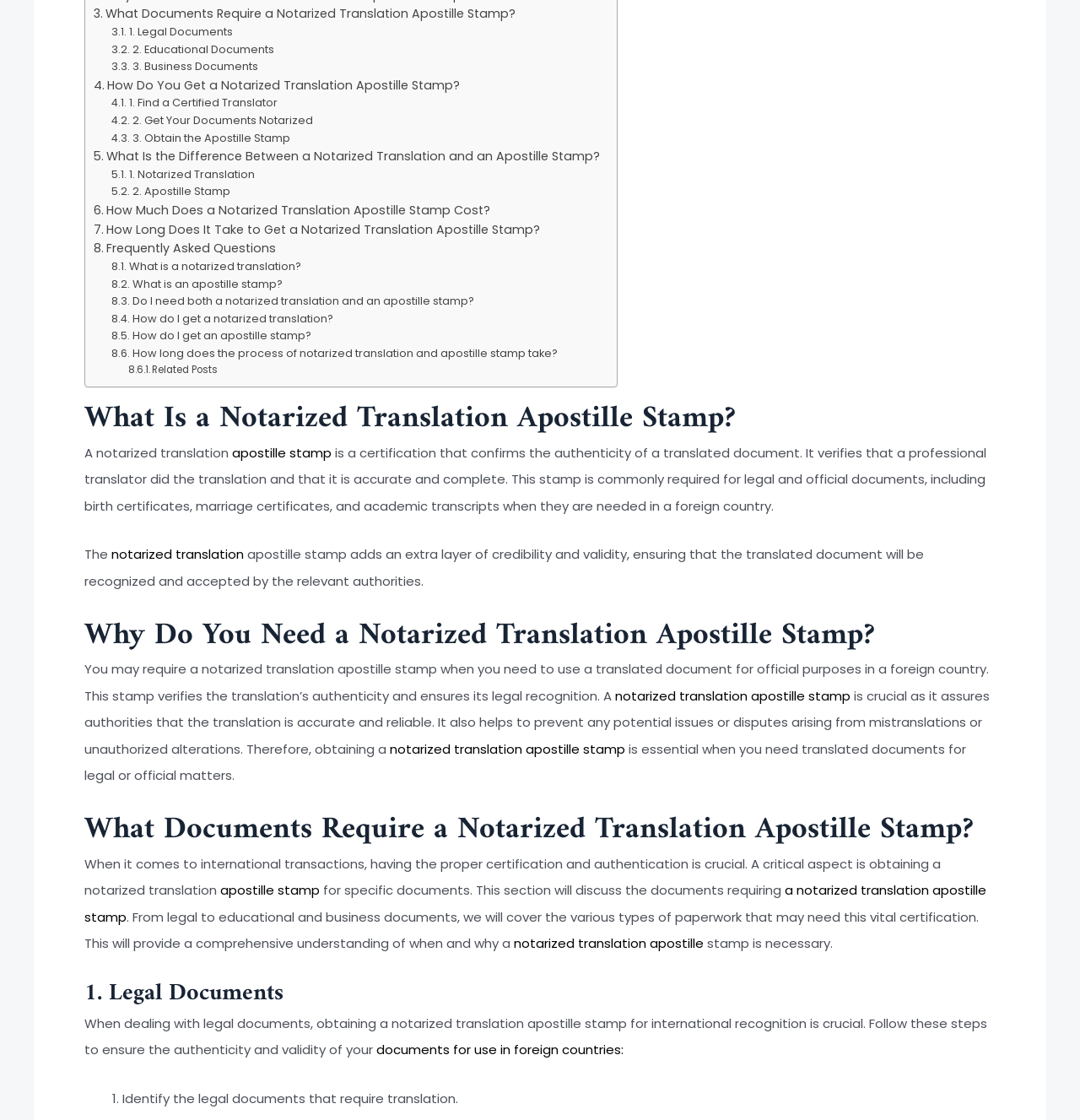Can you show the bounding box coordinates of the region to click on to complete the task described in the instruction: "Download the free 30-day trial version"?

None